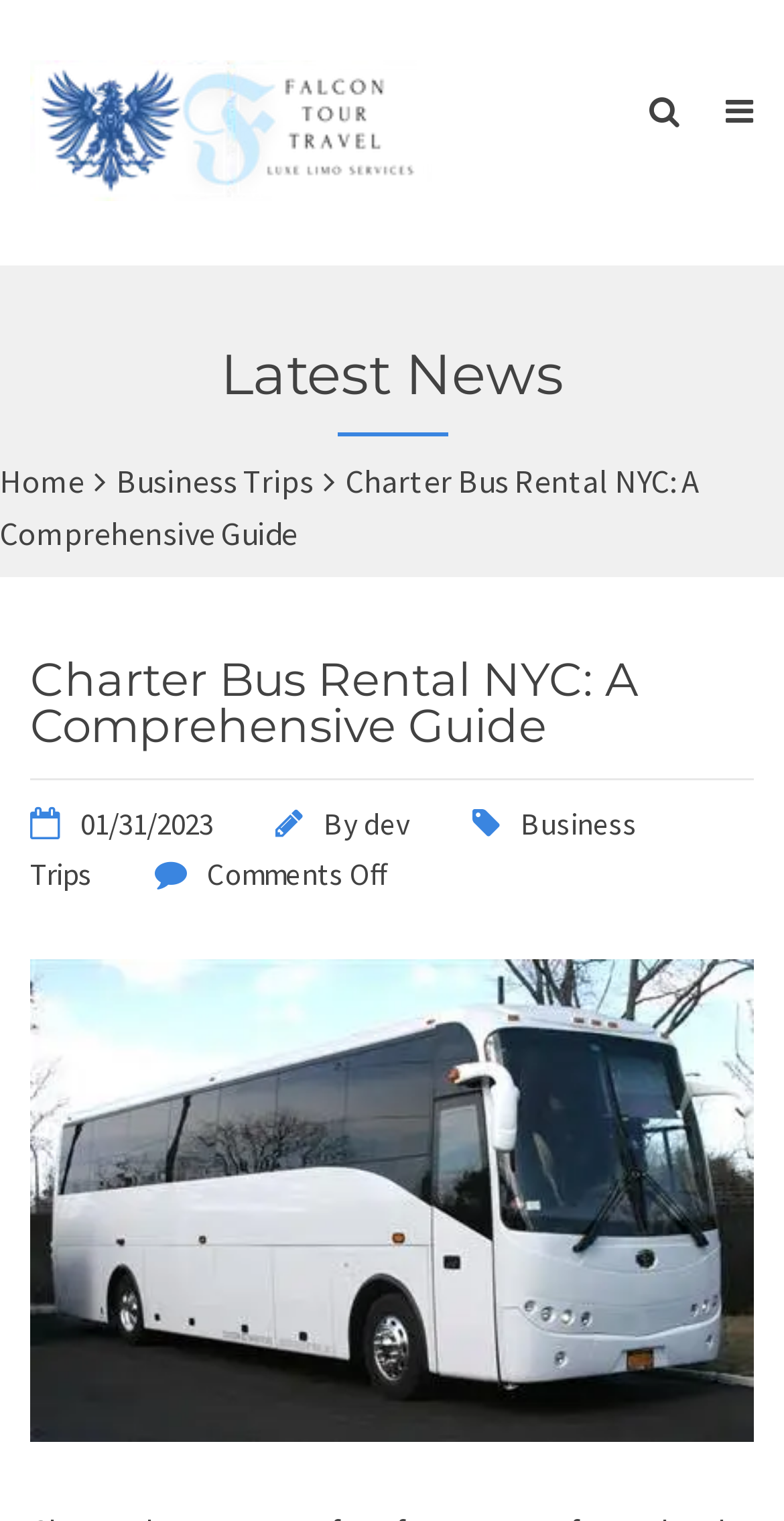Who is the author of the latest news article?
Based on the screenshot, give a detailed explanation to answer the question.

The webpage displays the author's name as 'dev' next to the date '01/31/2023', indicating that 'dev' is the author of the latest news article.